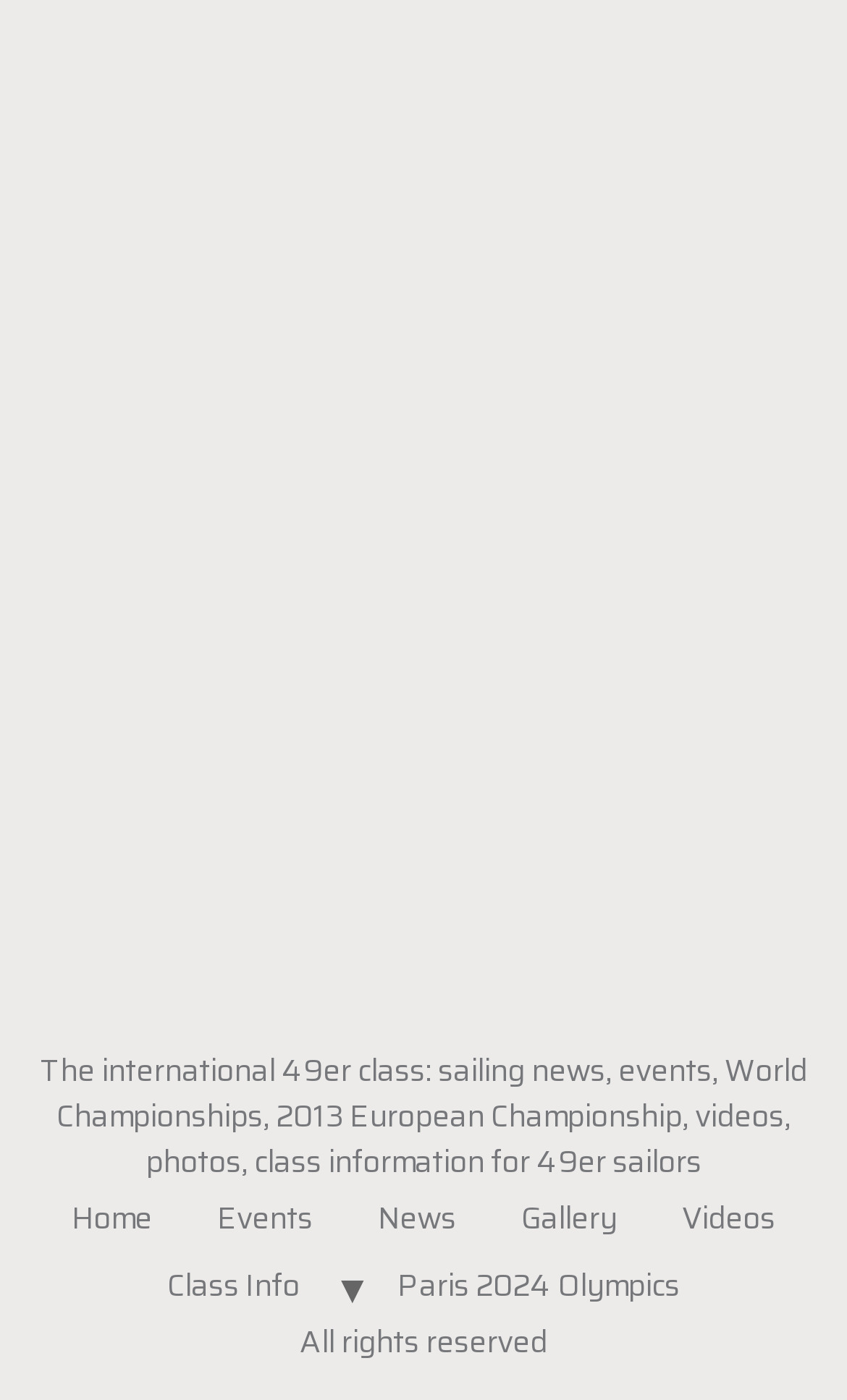Give the bounding box coordinates for the element described as: "Gallery".

[0.577, 0.847, 0.767, 0.895]